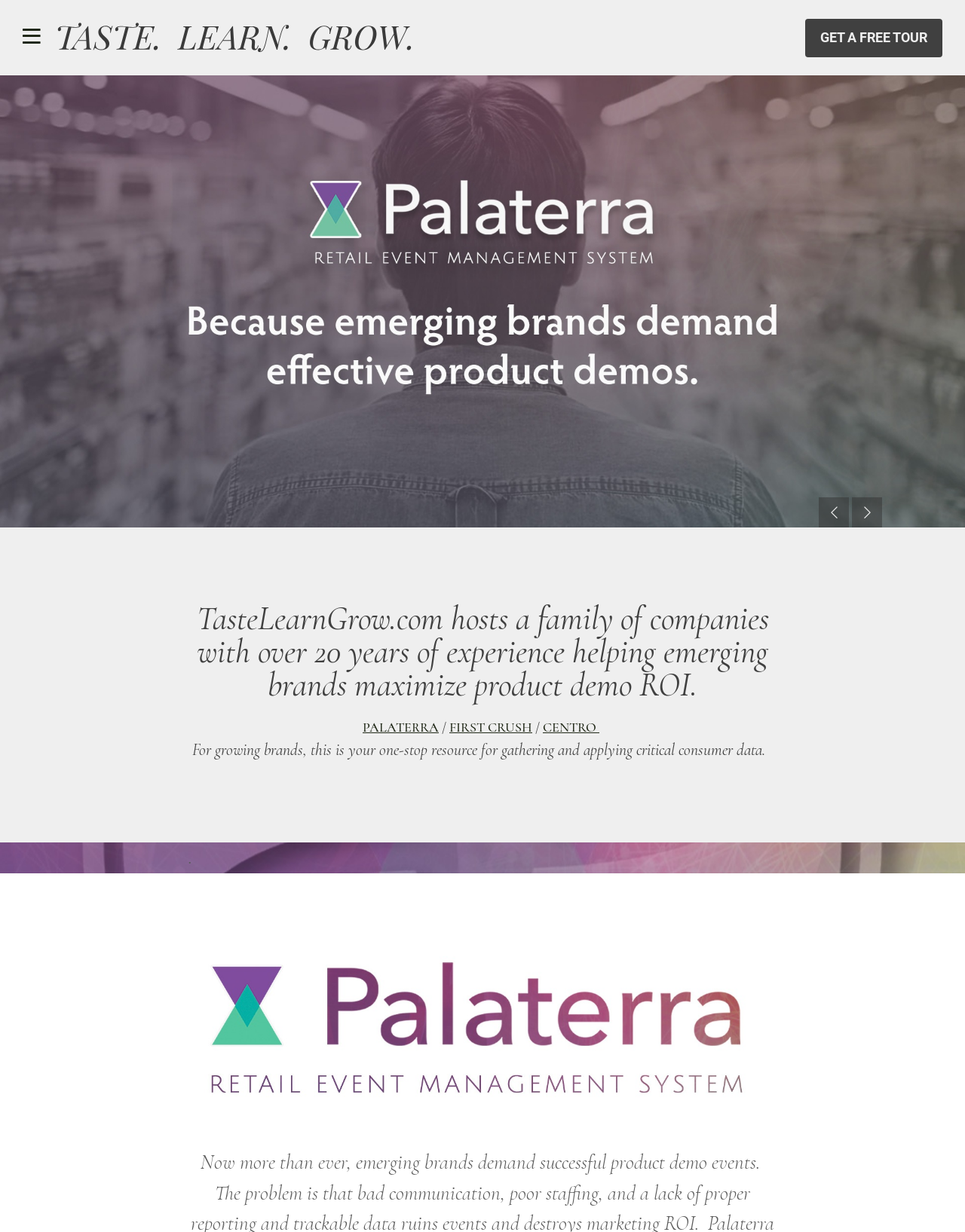How many companies are mentioned in the heading?
Look at the image and respond with a one-word or short-phrase answer.

3